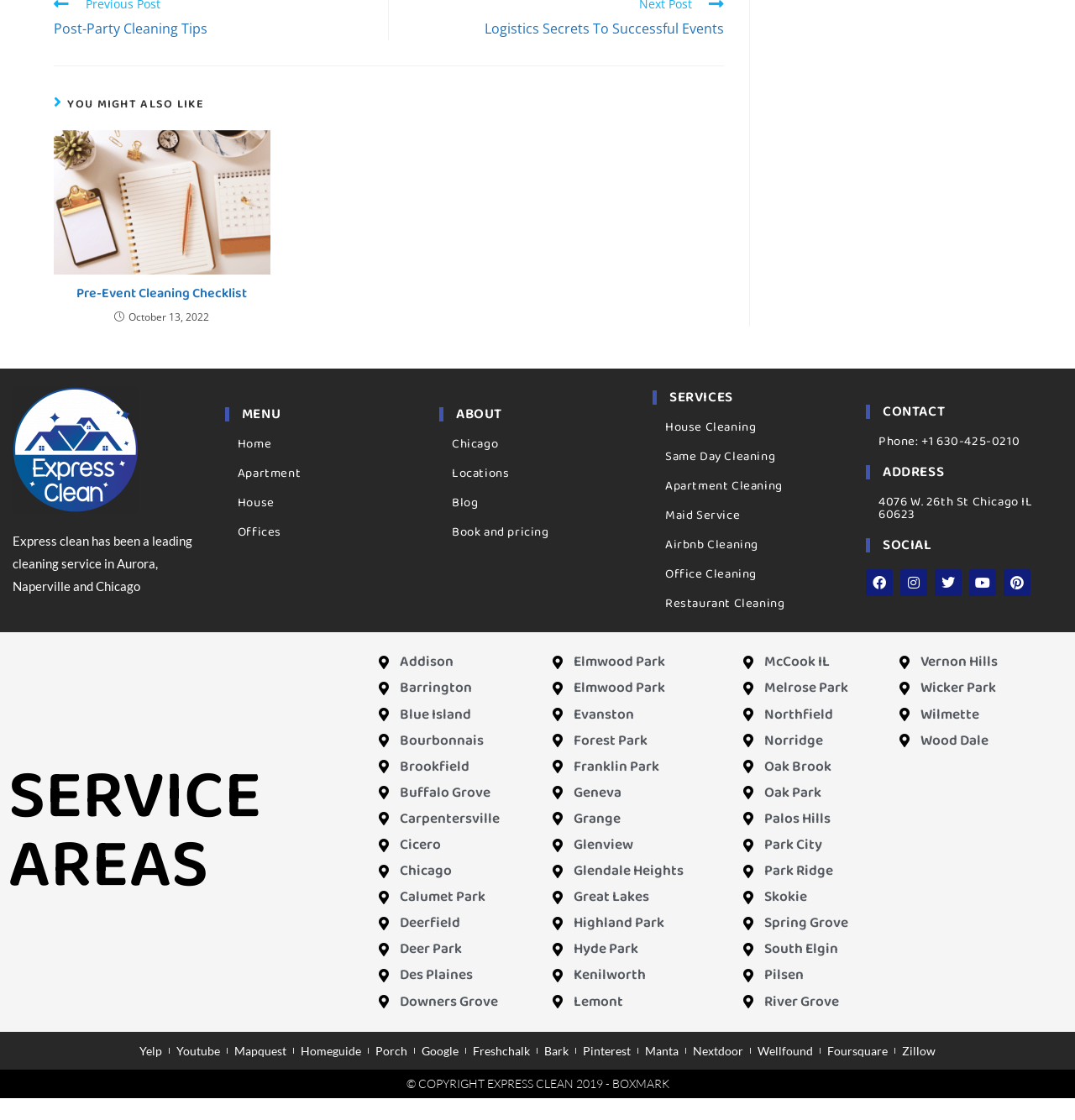Provide a thorough and detailed response to the question by examining the image: 
What type of services does the company offer?

I deduced this answer by observing the various headings and links on the webpage, such as 'House Cleaning', 'Same Day Cleaning', 'Apartment Cleaning', and 'Office Cleaning', which suggest that the company provides different types of cleaning services.